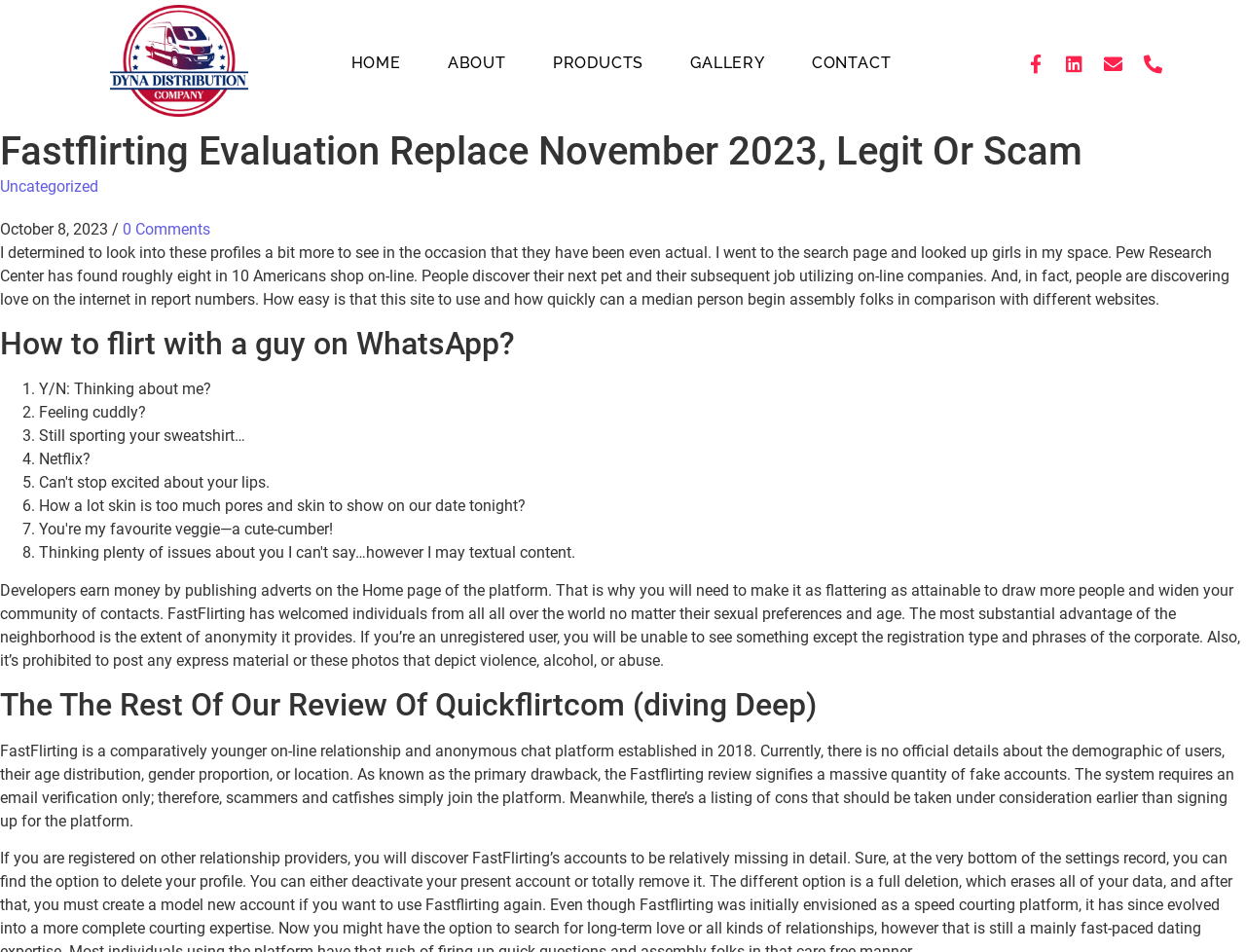Based on the provided description, "Contact", find the bounding box of the corresponding UI element in the screenshot.

[0.644, 0.054, 0.722, 0.081]